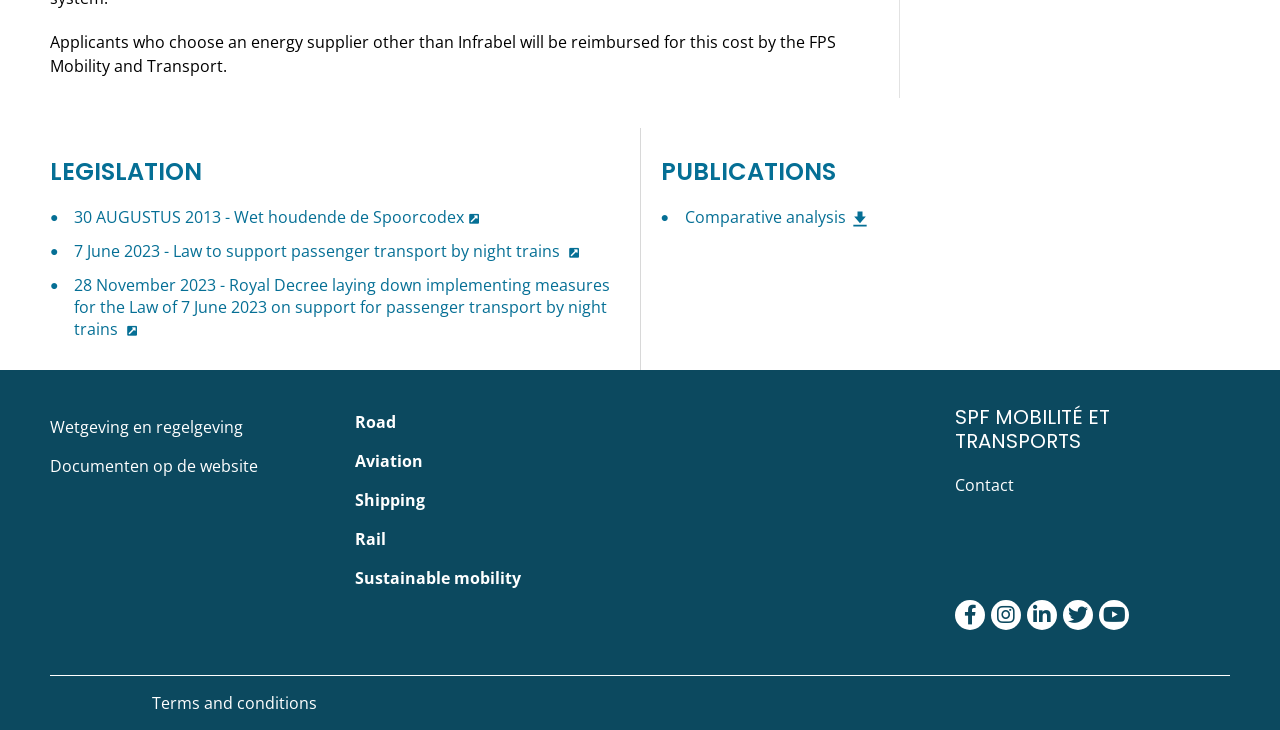With reference to the screenshot, provide a detailed response to the question below:
What is the last link in the 'Footer menu'?

The last link in the 'Footer menu' is 'Documenten op de website', located at [0.039, 0.615, 0.254, 0.662].